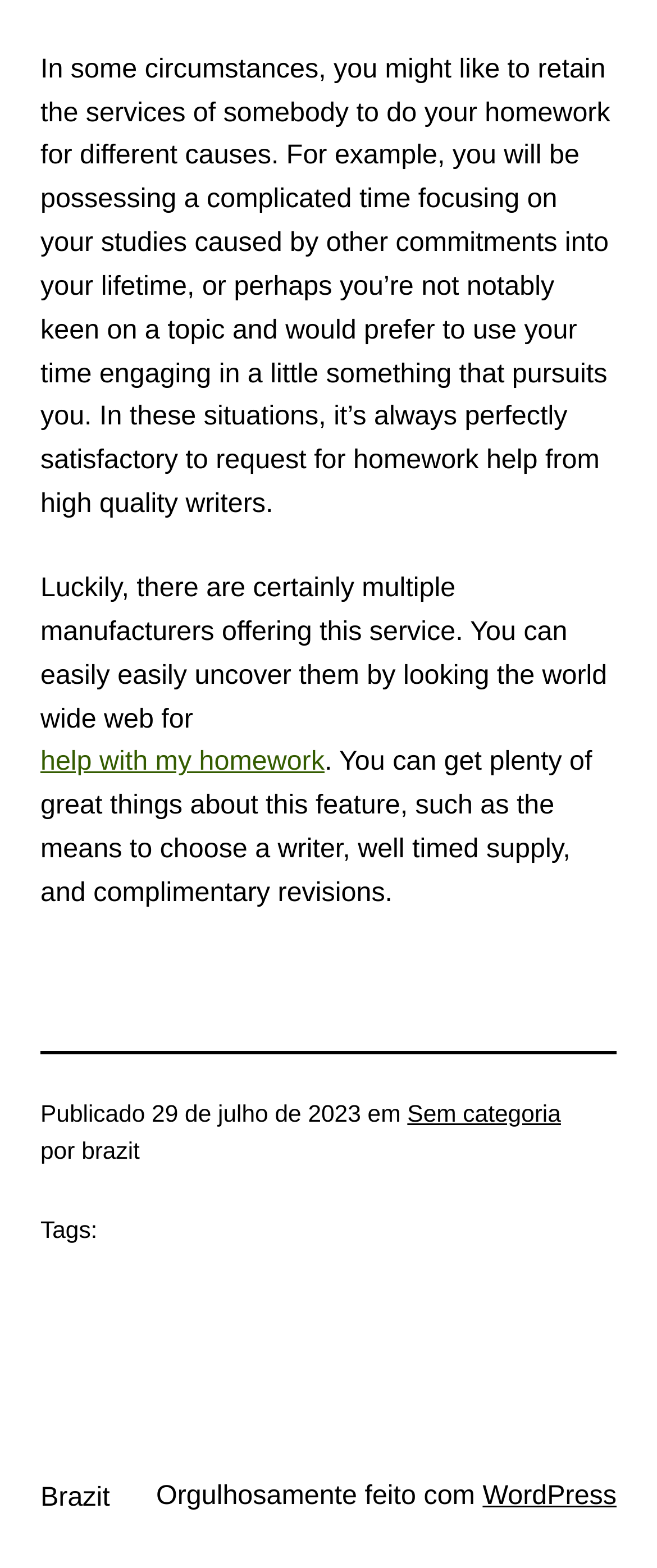Who is the author of the article?
From the image, respond with a single word or phrase.

brazit